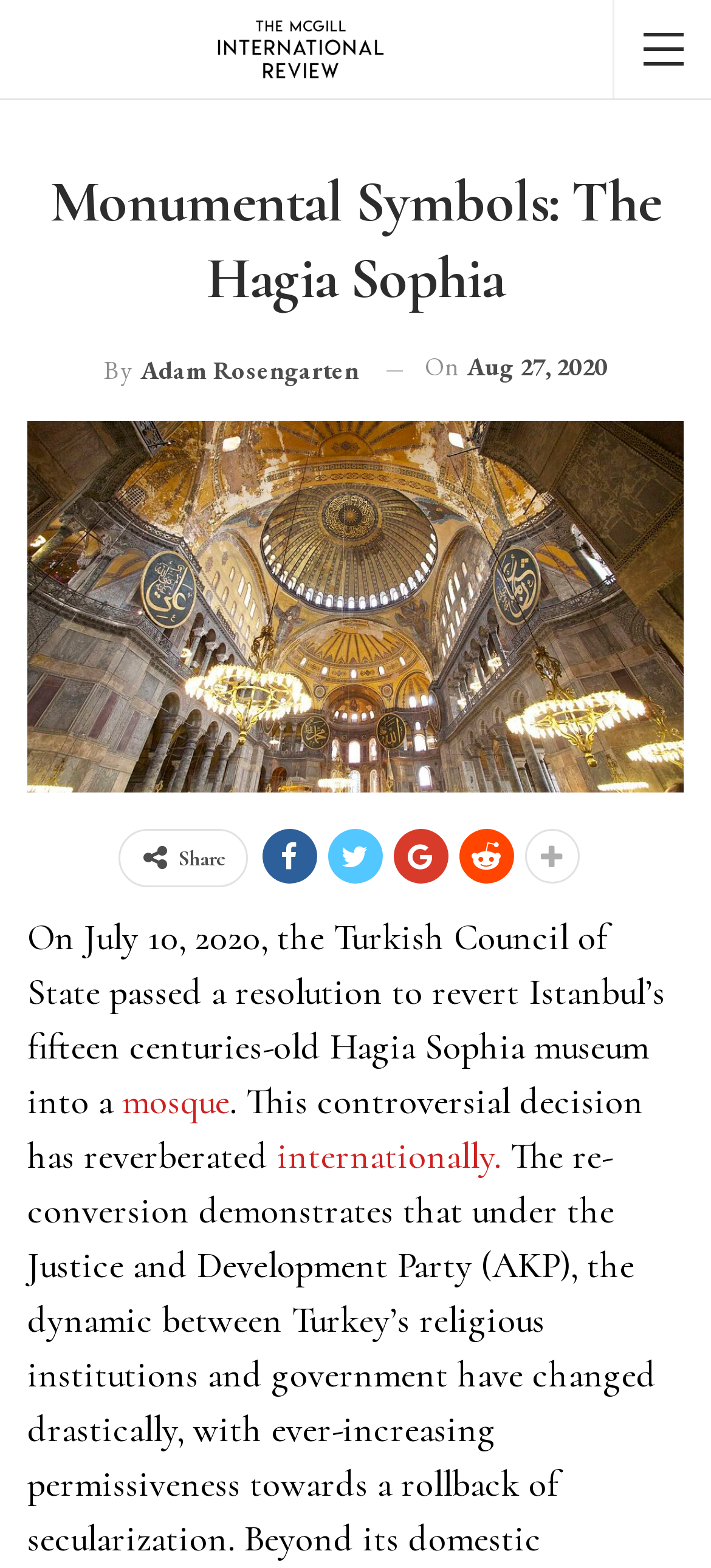Find and generate the main title of the webpage.

Monumental Symbols: The Hagia Sophia